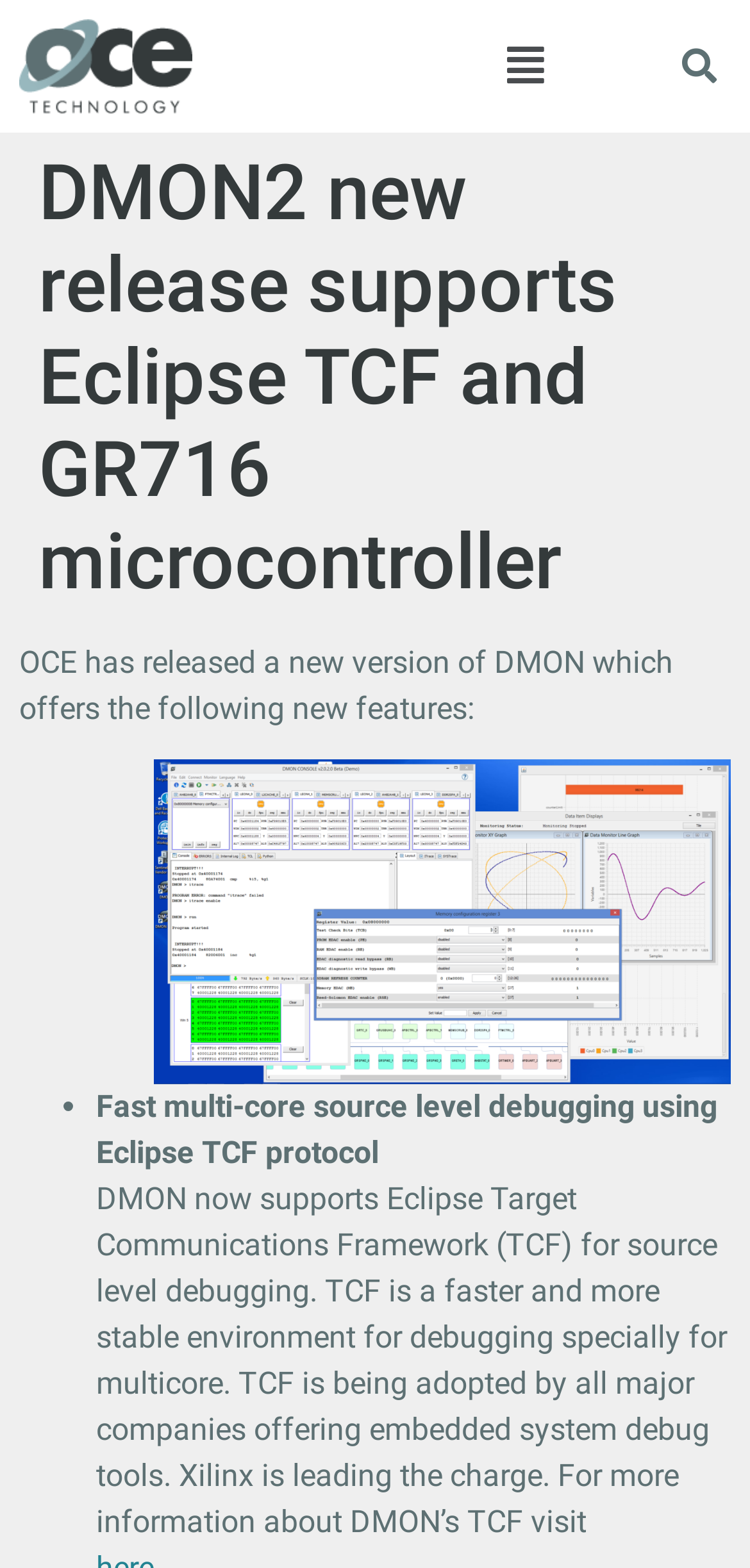Can you find and generate the webpage's heading?

DMON2 new release supports Eclipse TCF and GR716 microcontroller